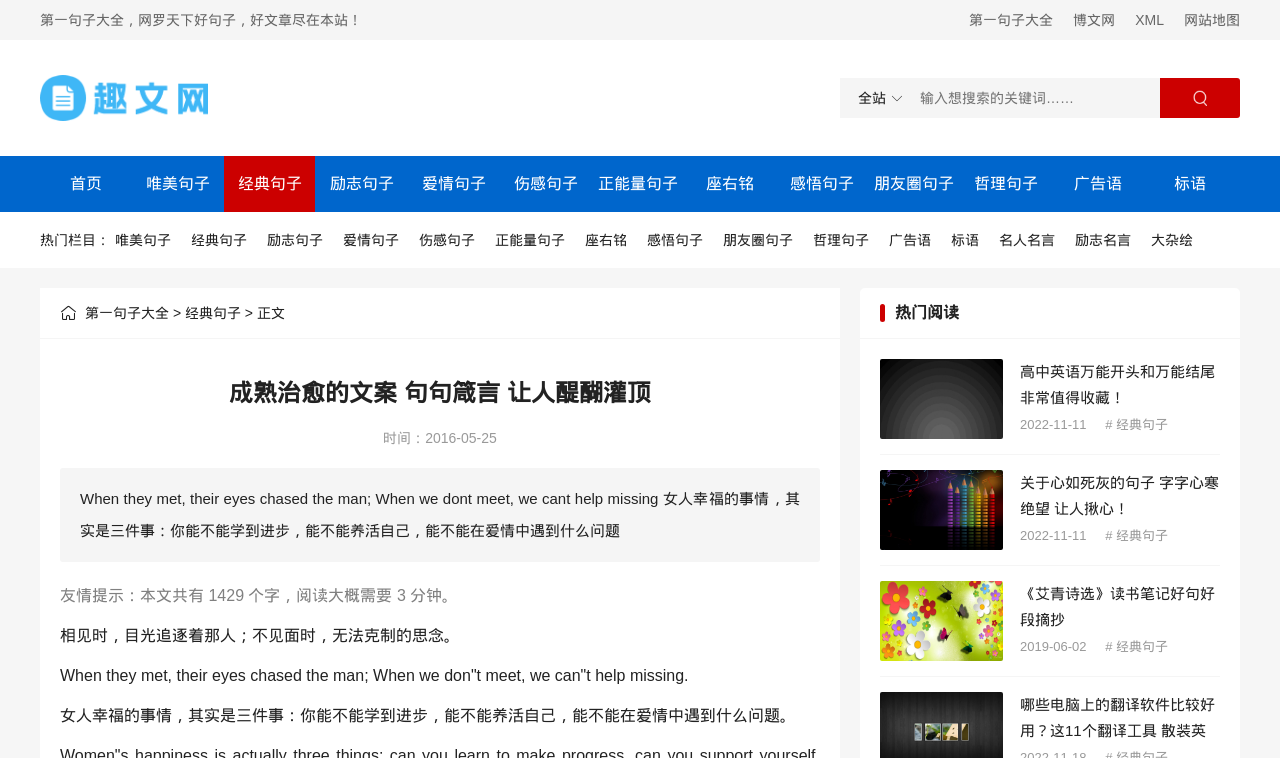Highlight the bounding box coordinates of the region I should click on to meet the following instruction: "browse hot topics".

[0.699, 0.401, 0.749, 0.423]